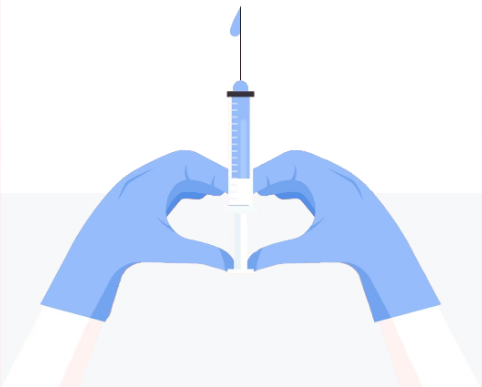Describe in detail everything you see in the image.

The image features a pair of gloved hands forming a heart shape while holding a syringe, symbolizing care and health. The syringe, filled with a clear liquid, represents the administration of BPC-157 injections, which have gained popularity for their potential benefits, including immune system support and alleviation of certain ailments. This visual is likely intended to convey a message of health, wellness, and the importance of medical interventions in achieving a healthier lifestyle.